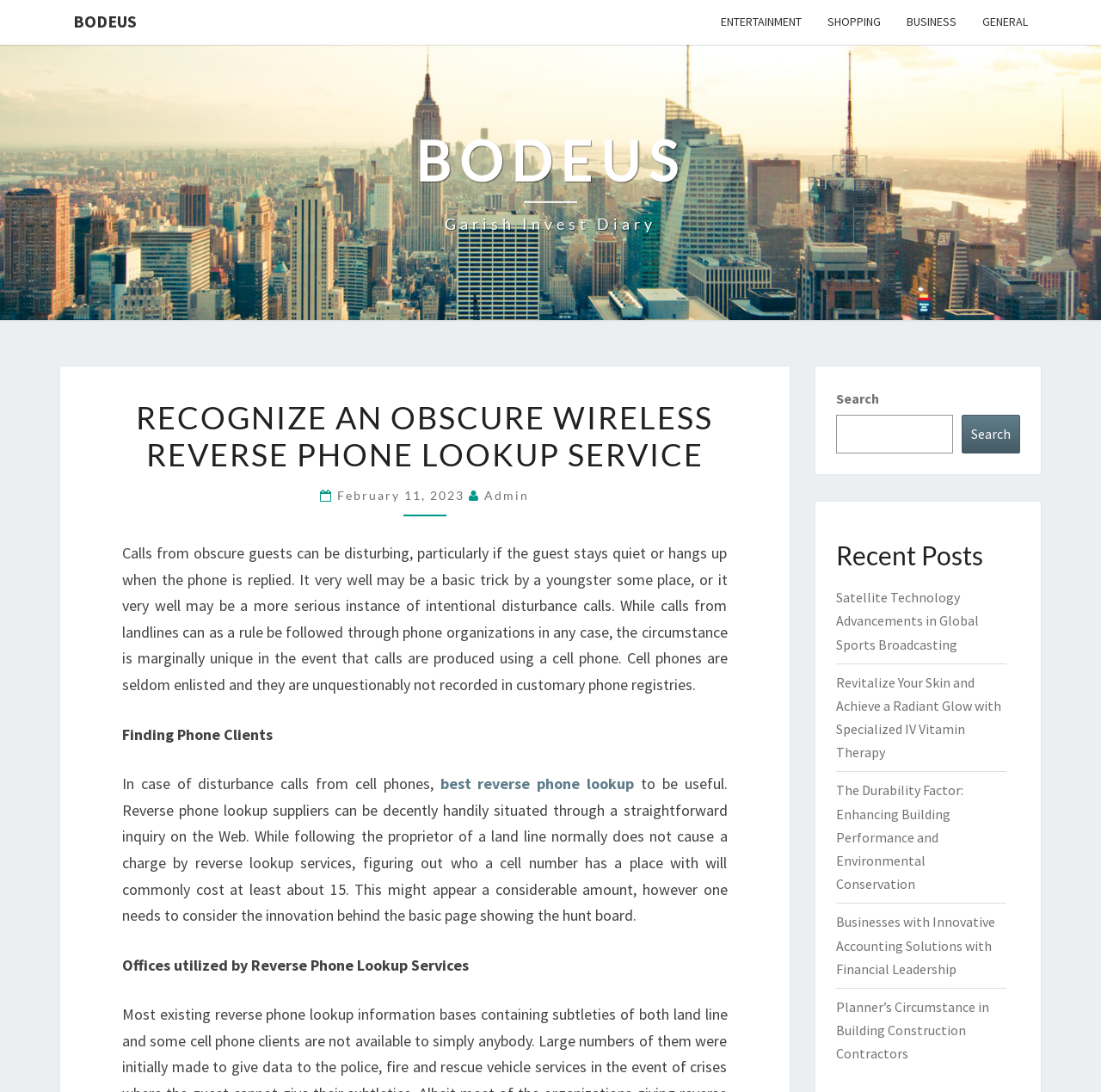Please locate the bounding box coordinates of the element that should be clicked to achieve the given instruction: "Click on BODEUS link".

[0.055, 0.0, 0.136, 0.039]